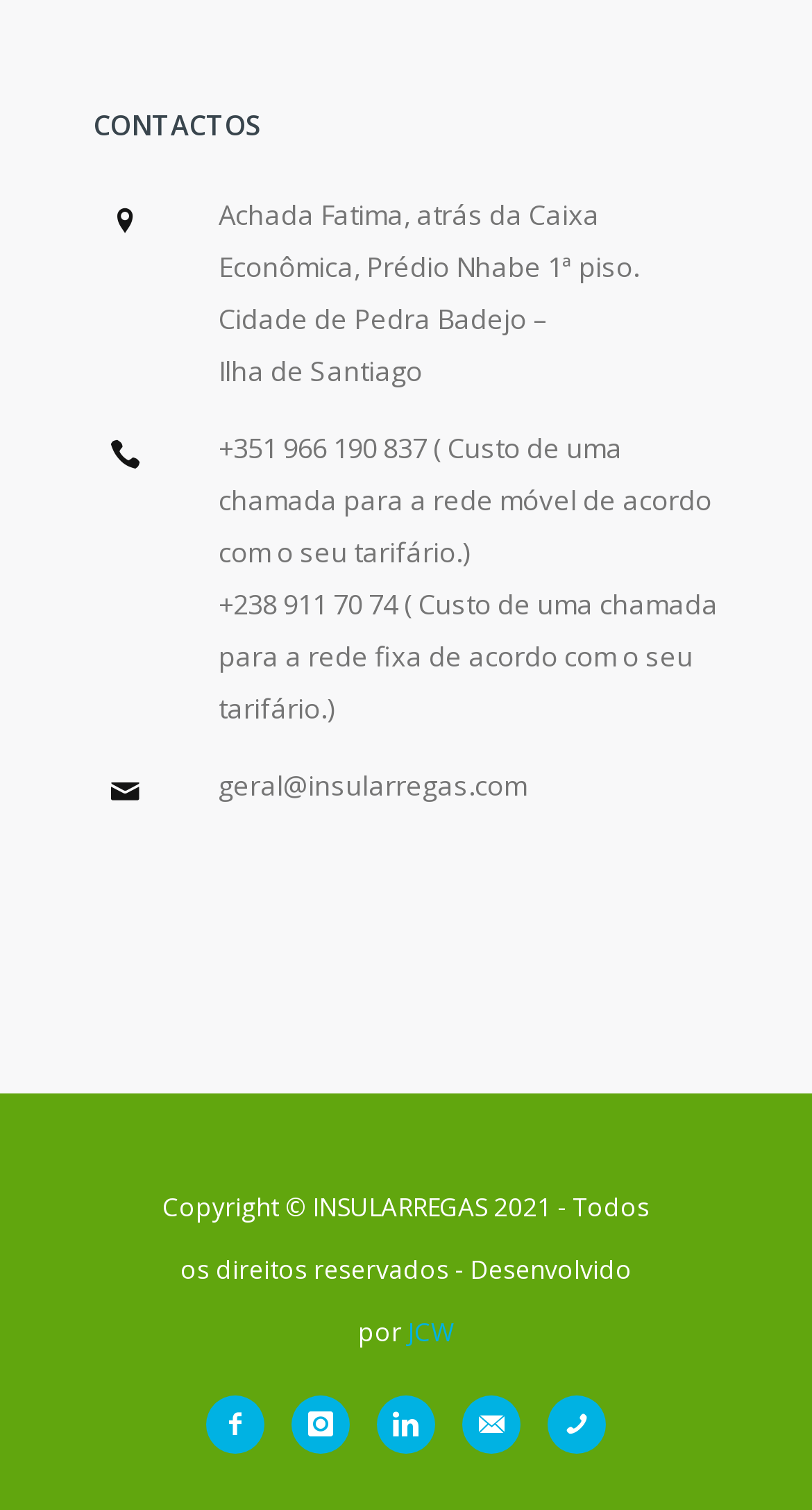Given the webpage screenshot and the description, determine the bounding box coordinates (top-left x, top-left y, bottom-right x, bottom-right y) that define the location of the UI element matching this description: +351 966 190 837

[0.269, 0.284, 0.526, 0.309]